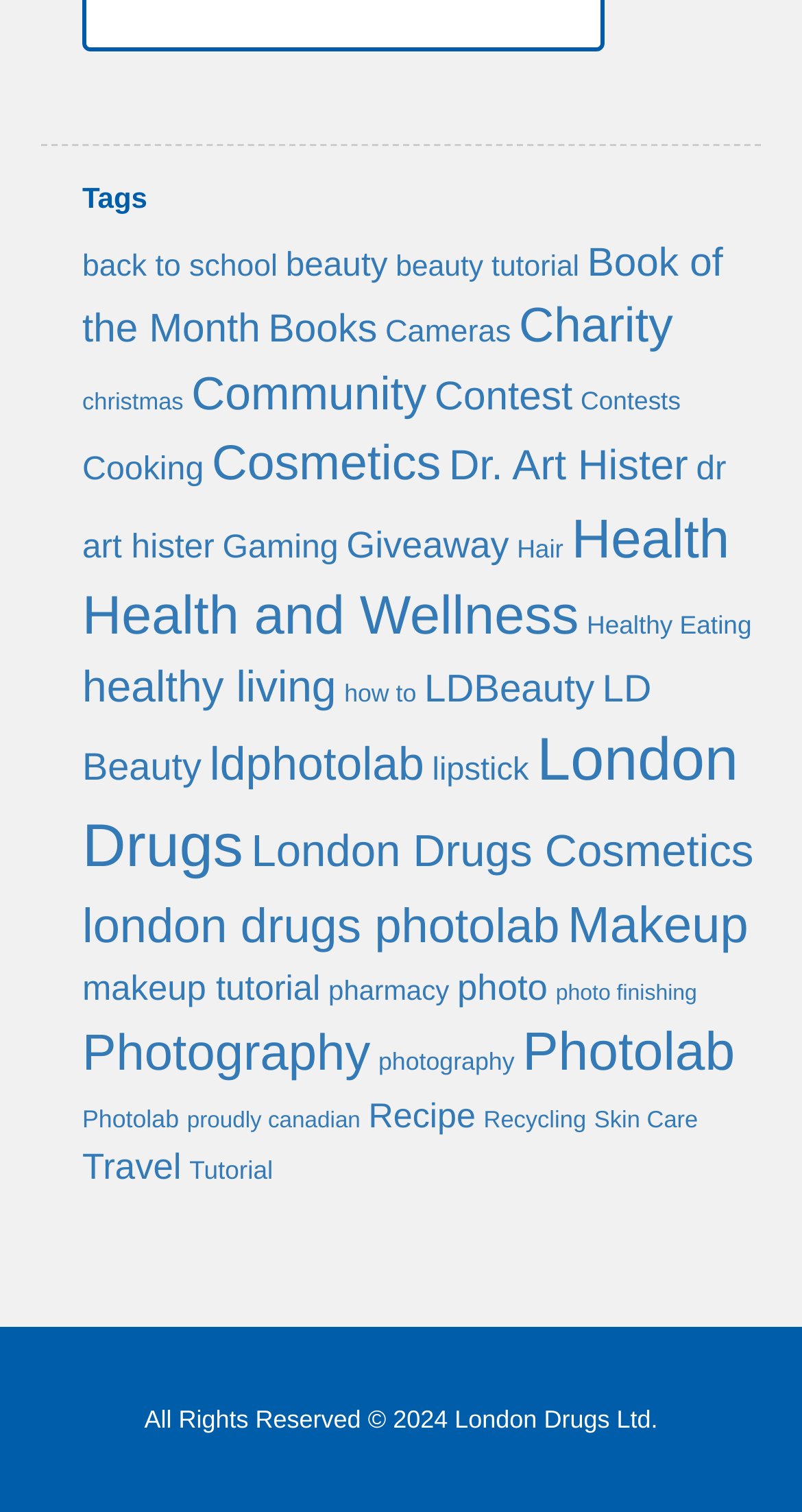Identify the bounding box for the described UI element. Provide the coordinates in (top-left x, top-left y, bottom-right x, bottom-right y) format with values ranging from 0 to 1: Book of the Month

[0.103, 0.159, 0.902, 0.232]